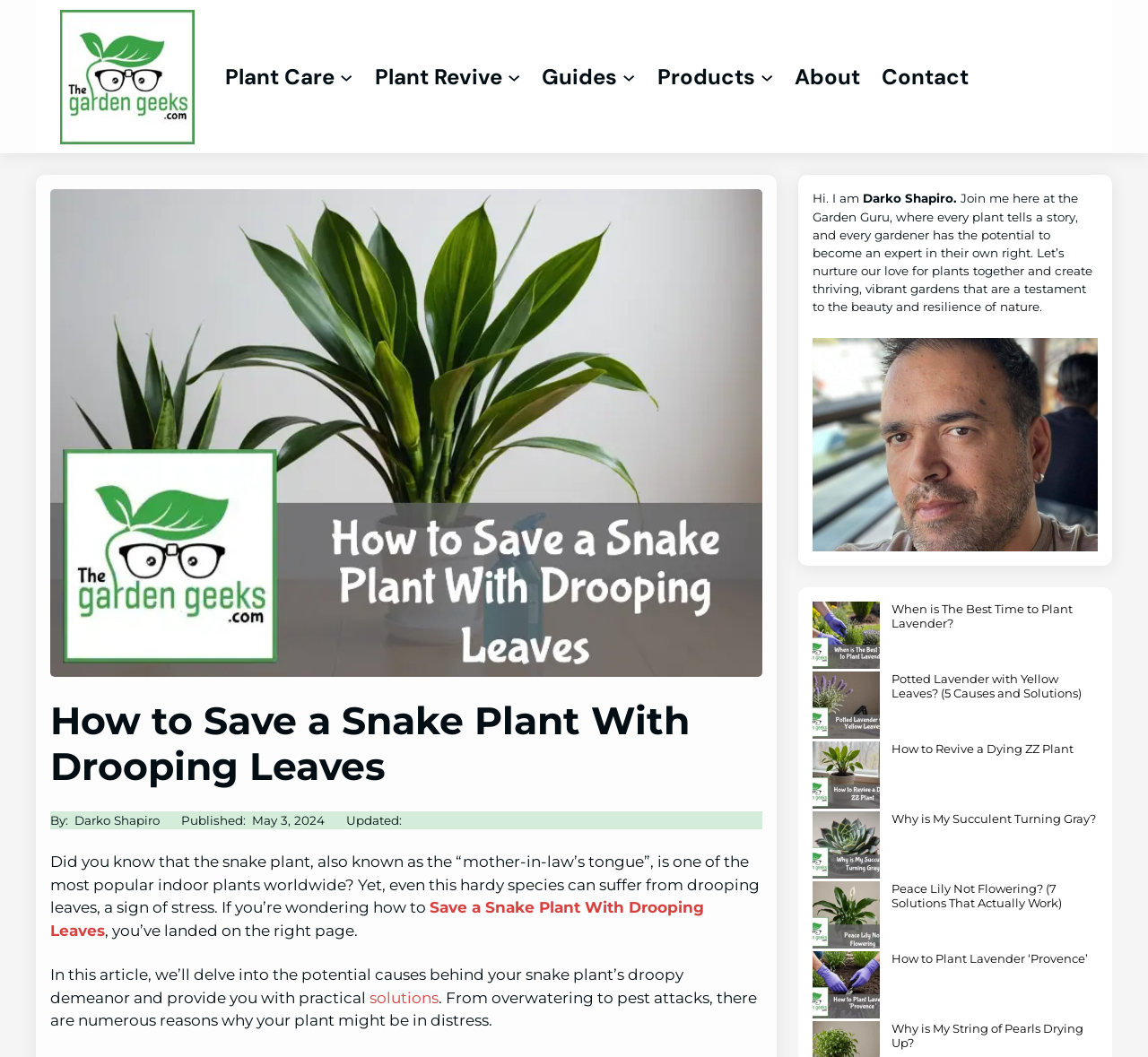Pinpoint the bounding box coordinates of the element to be clicked to execute the instruction: "click the HOME link".

None